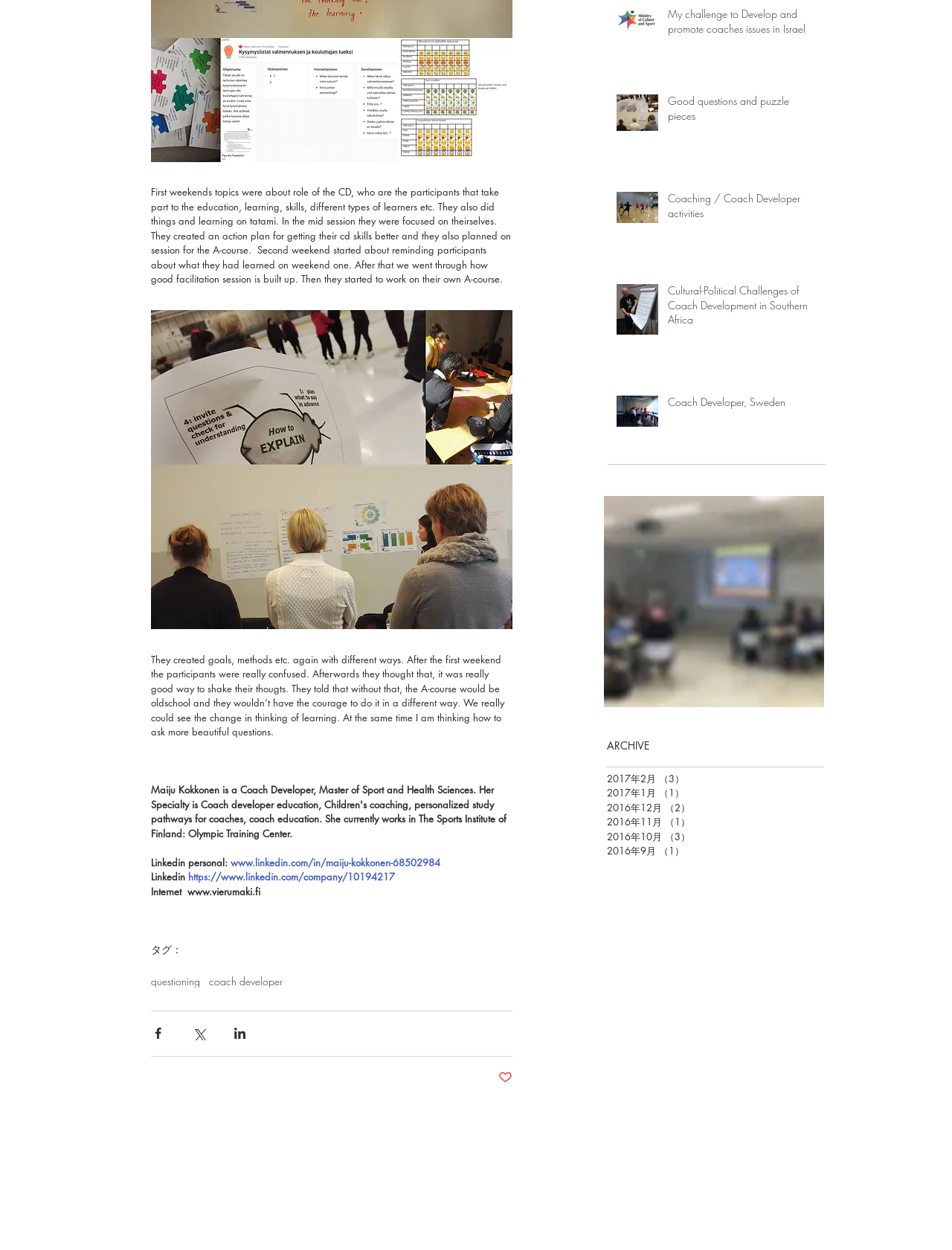Kindly determine the bounding box coordinates for the area that needs to be clicked to execute this instruction: "Browse archive".

[0.638, 0.617, 0.856, 0.687]